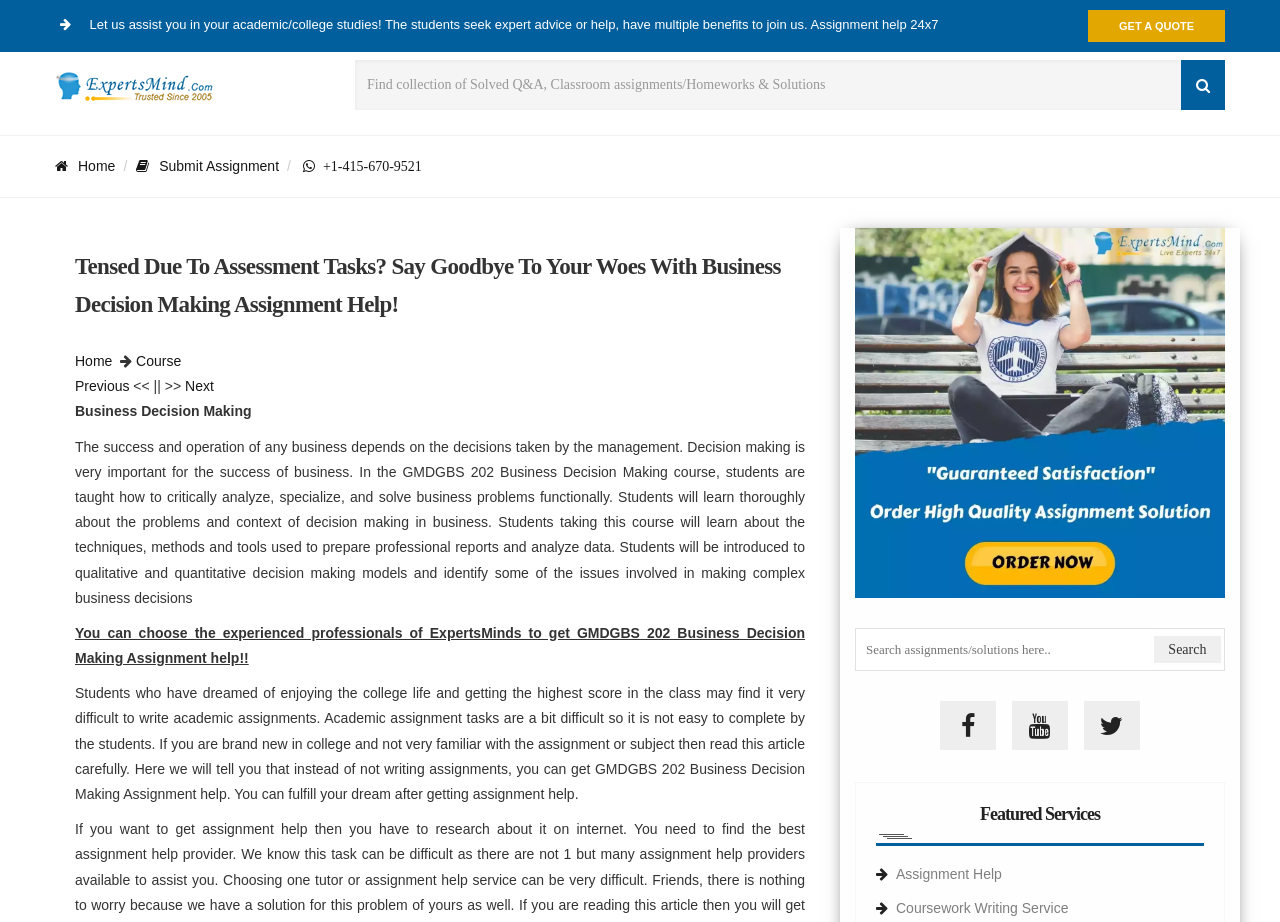Analyze the image and deliver a detailed answer to the question: How can users contact the website's support team?

Users can contact the website's support team by calling the phone number +1-415-670-9521, which is displayed on the website.